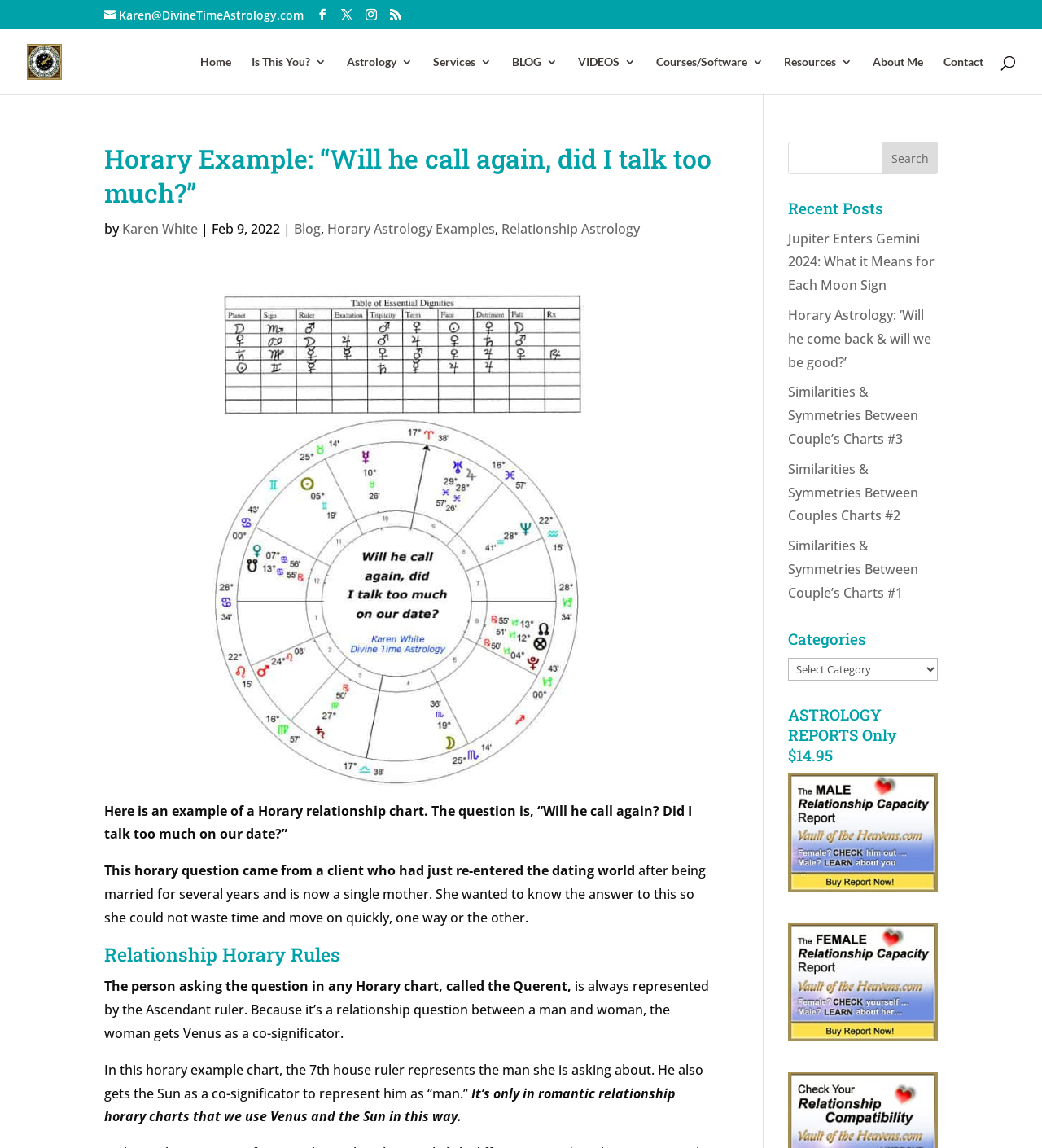Kindly respond to the following question with a single word or a brief phrase: 
What is the topic of the blog post?

Horary Astrology